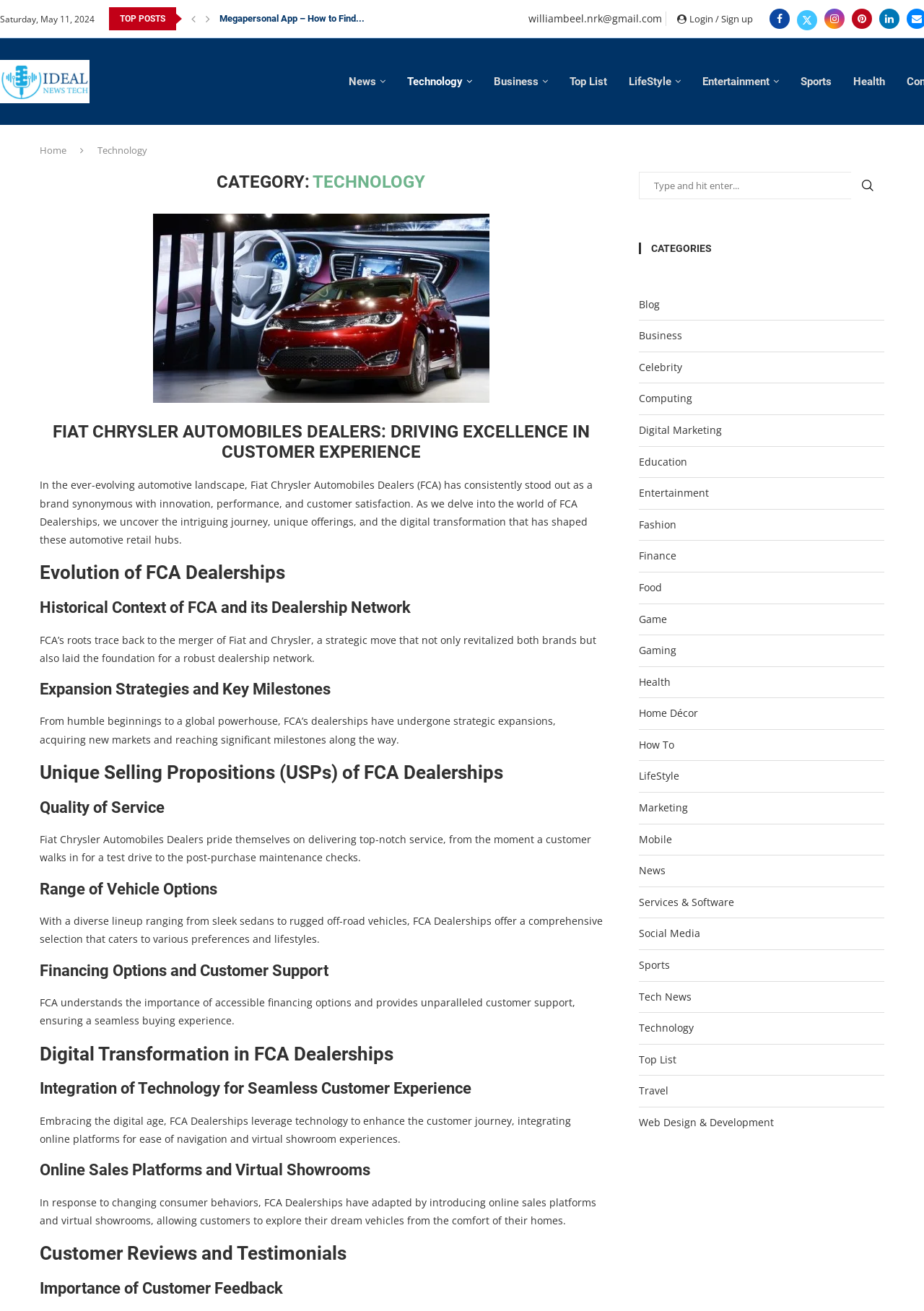Determine the coordinates of the bounding box that should be clicked to complete the instruction: "Click on the 'Previous' link". The coordinates should be represented by four float numbers between 0 and 1: [left, top, right, bottom].

[0.203, 0.006, 0.216, 0.023]